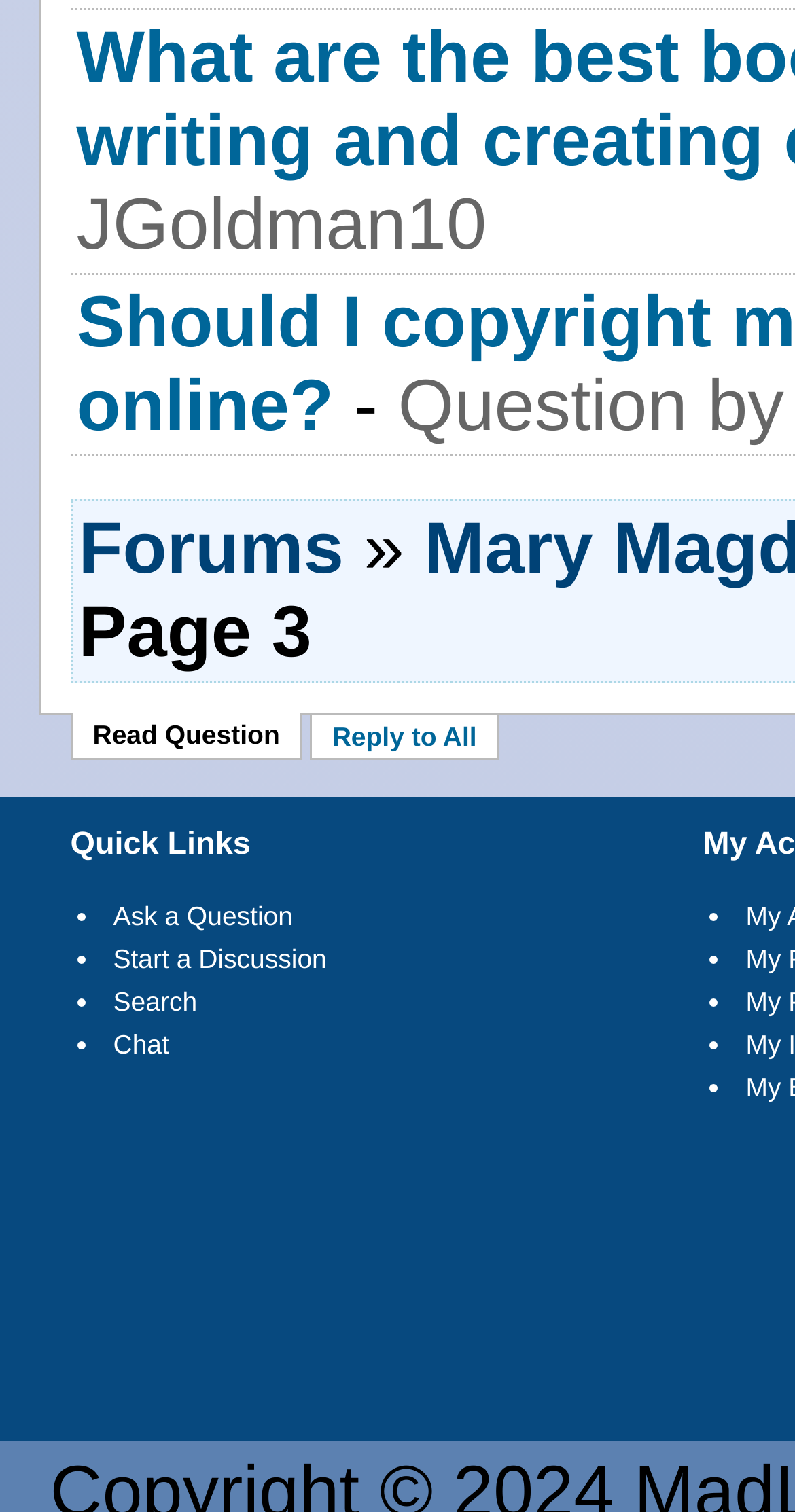How many list markers are there on the page? Refer to the image and provide a one-word or short phrase answer.

8